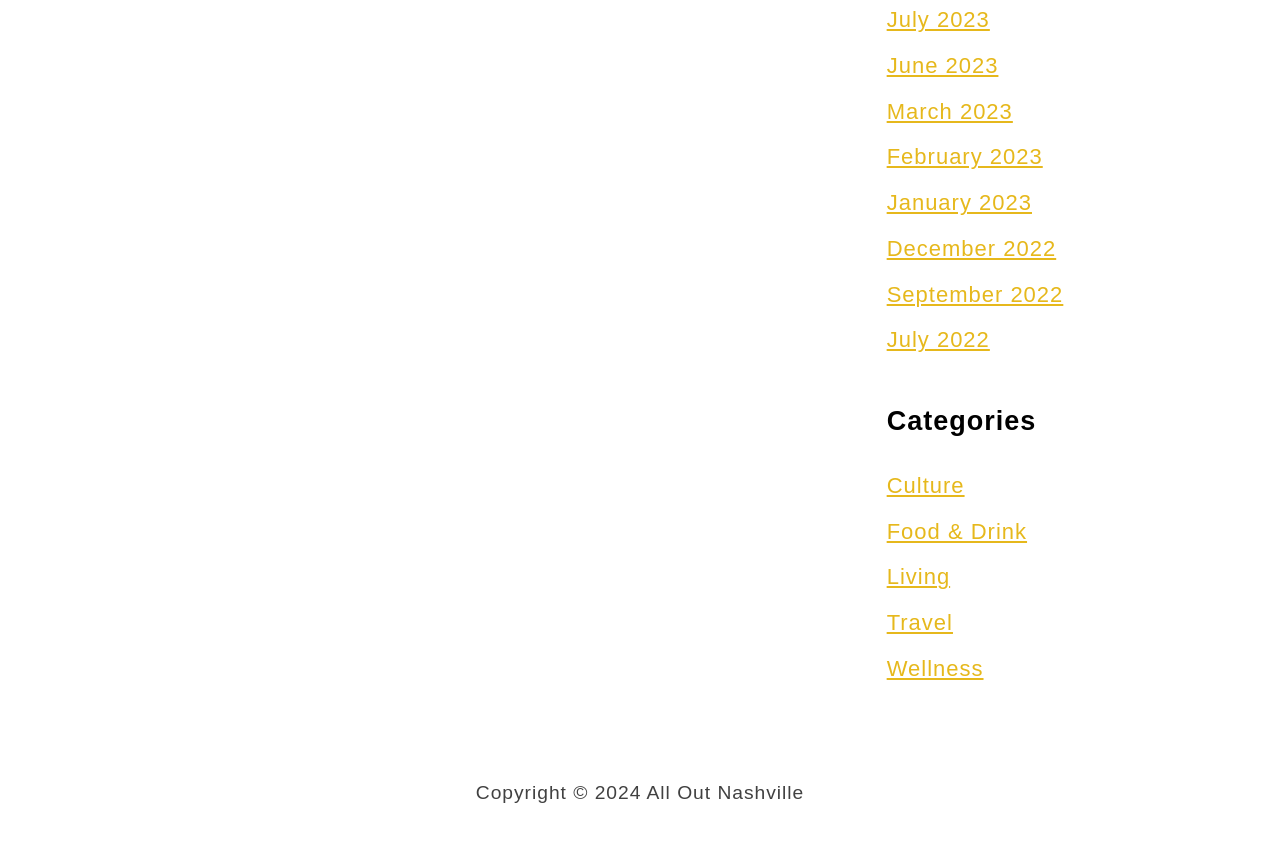Find the bounding box coordinates for the area that should be clicked to accomplish the instruction: "View July 2023 archives".

[0.693, 0.008, 0.773, 0.038]